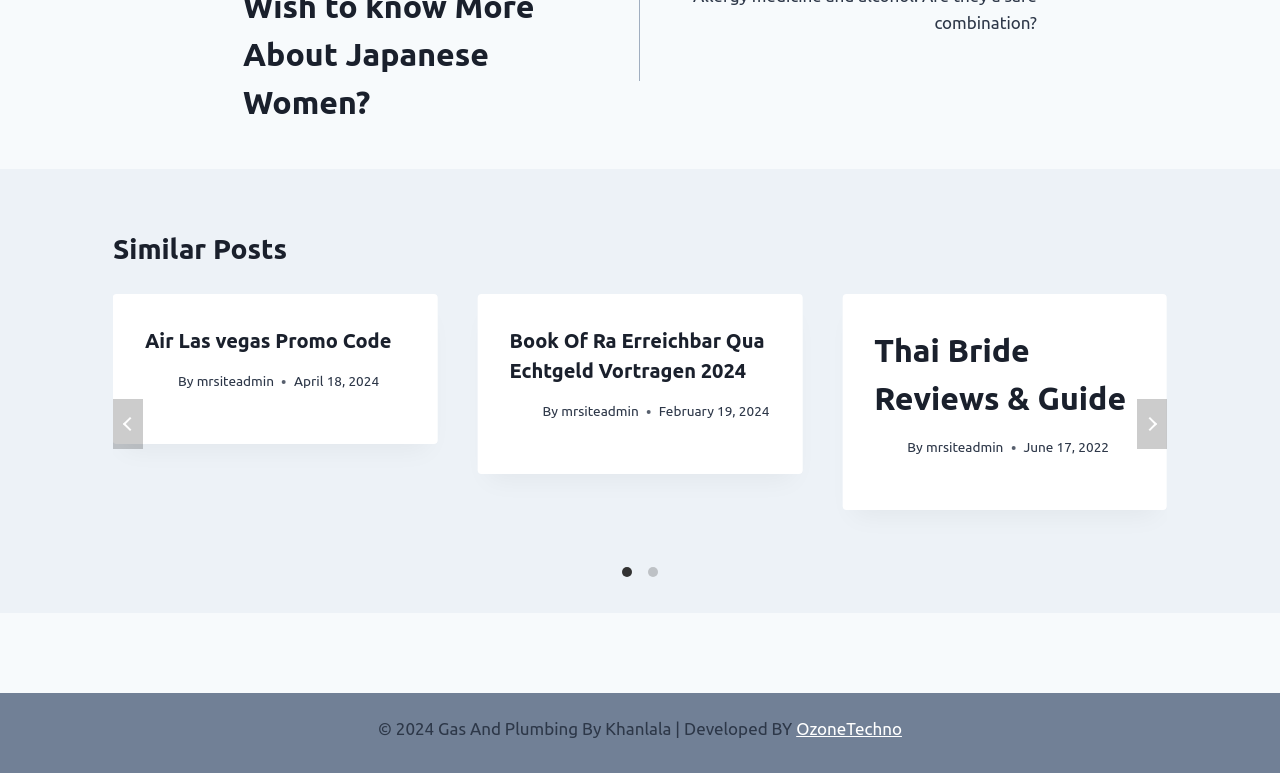Use a single word or phrase to respond to the question:
What is the title of the first article?

Air Las vegas Promo Code